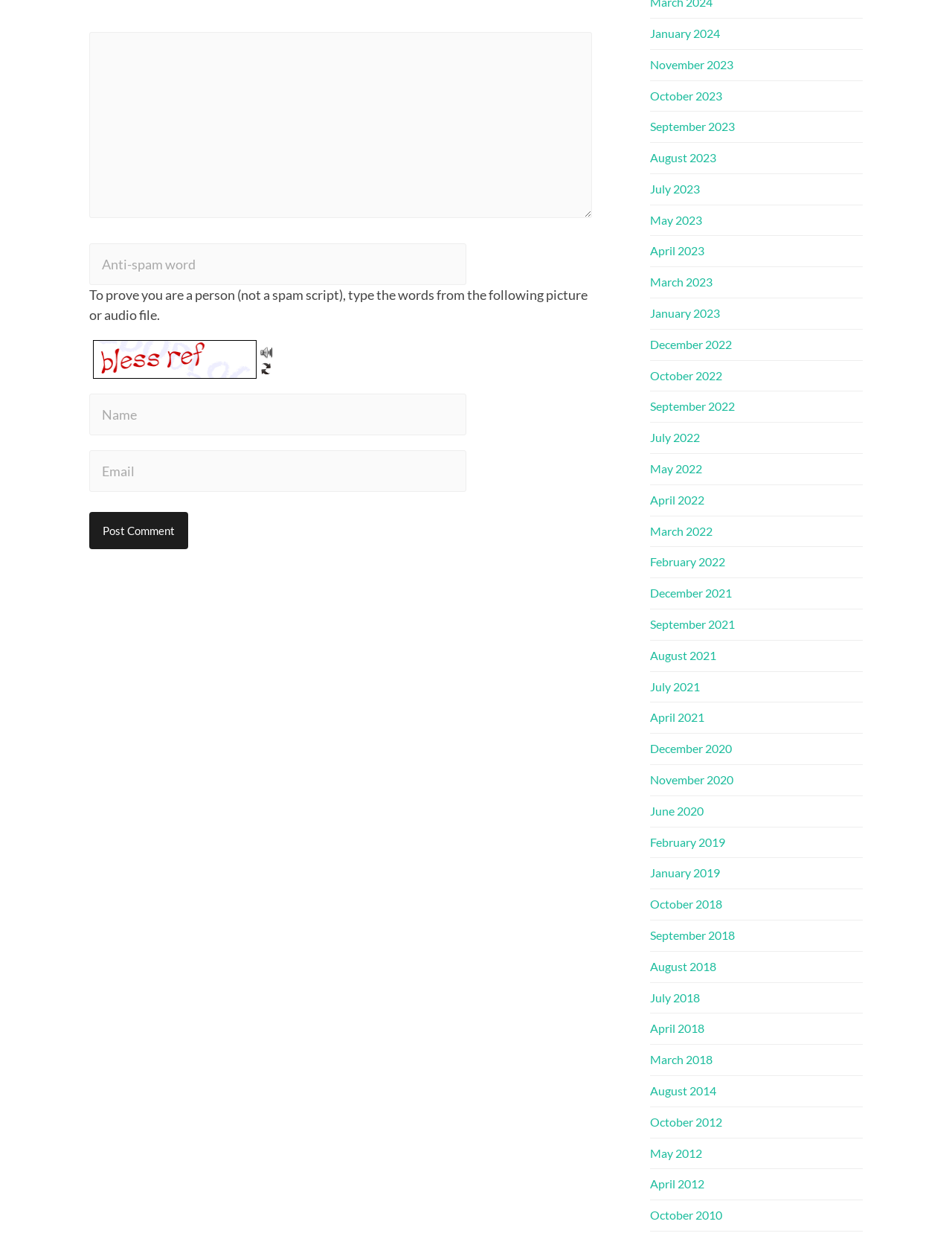How many textboxes are required on this webpage?
Using the information from the image, answer the question thoroughly.

There are two textboxes with the 'required' attribute set to True, indicating that they must be filled in by the user. These textboxes are likely used for entering information to post a comment.